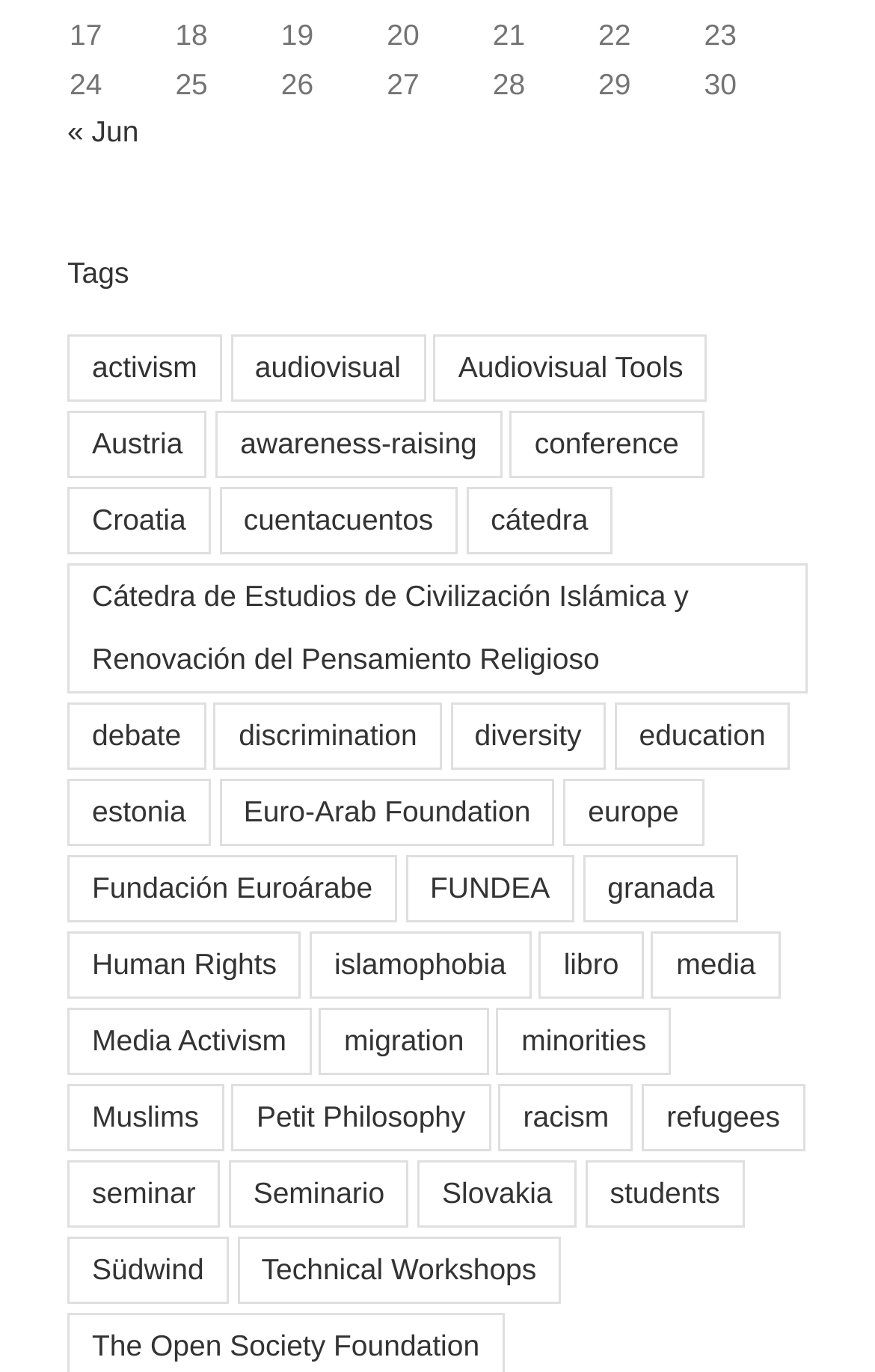What is the purpose of the navigation section?
Please give a well-detailed answer to the question.

The navigation section is located at the top of the webpage and contains links to previous and next months, indicating that its purpose is to allow users to navigate between months.